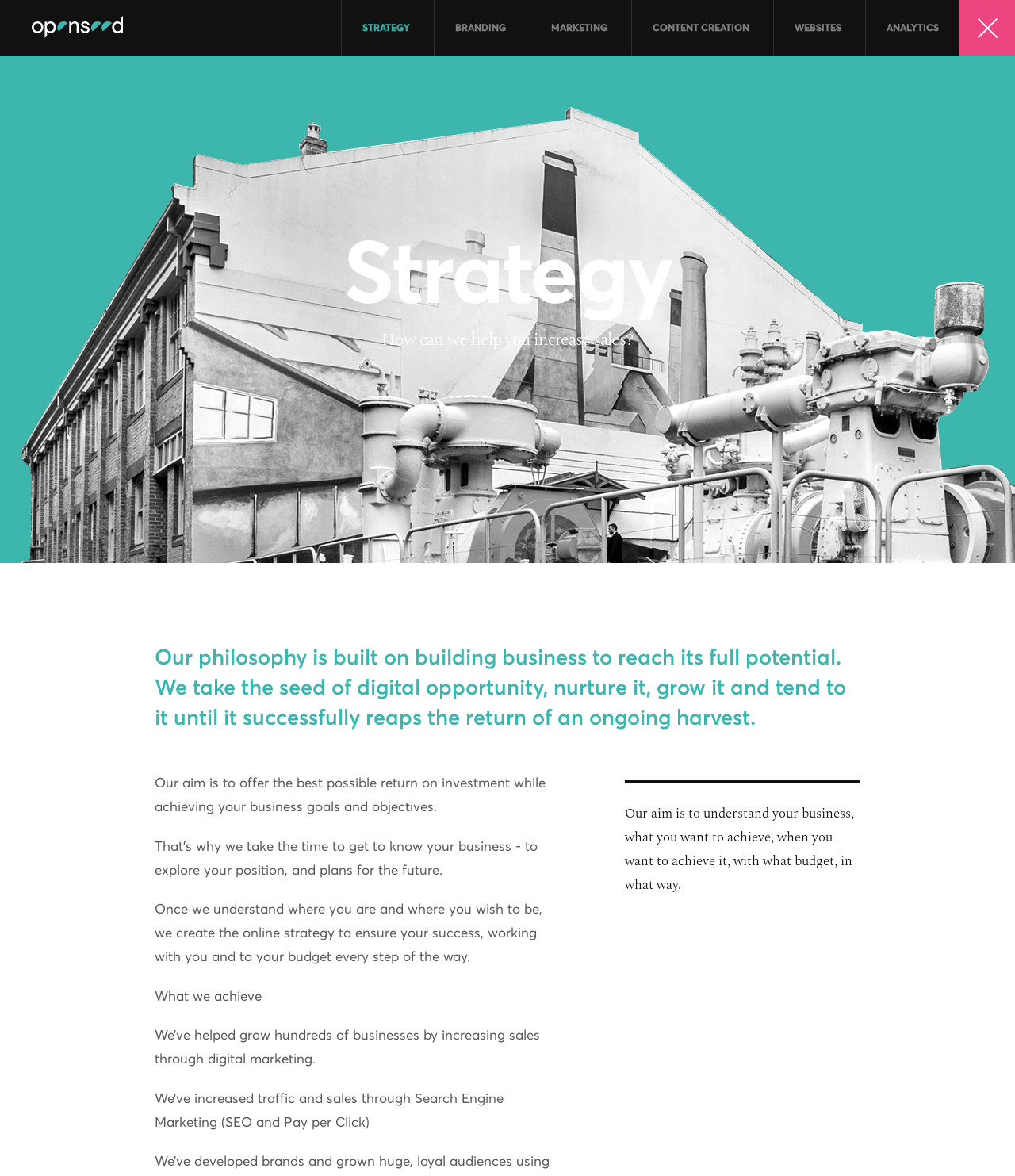Please find the bounding box coordinates of the element that needs to be clicked to perform the following instruction: "contact us". The bounding box coordinates should be four float numbers between 0 and 1, represented as [left, top, right, bottom].

[0.823, 0.0, 0.945, 0.047]